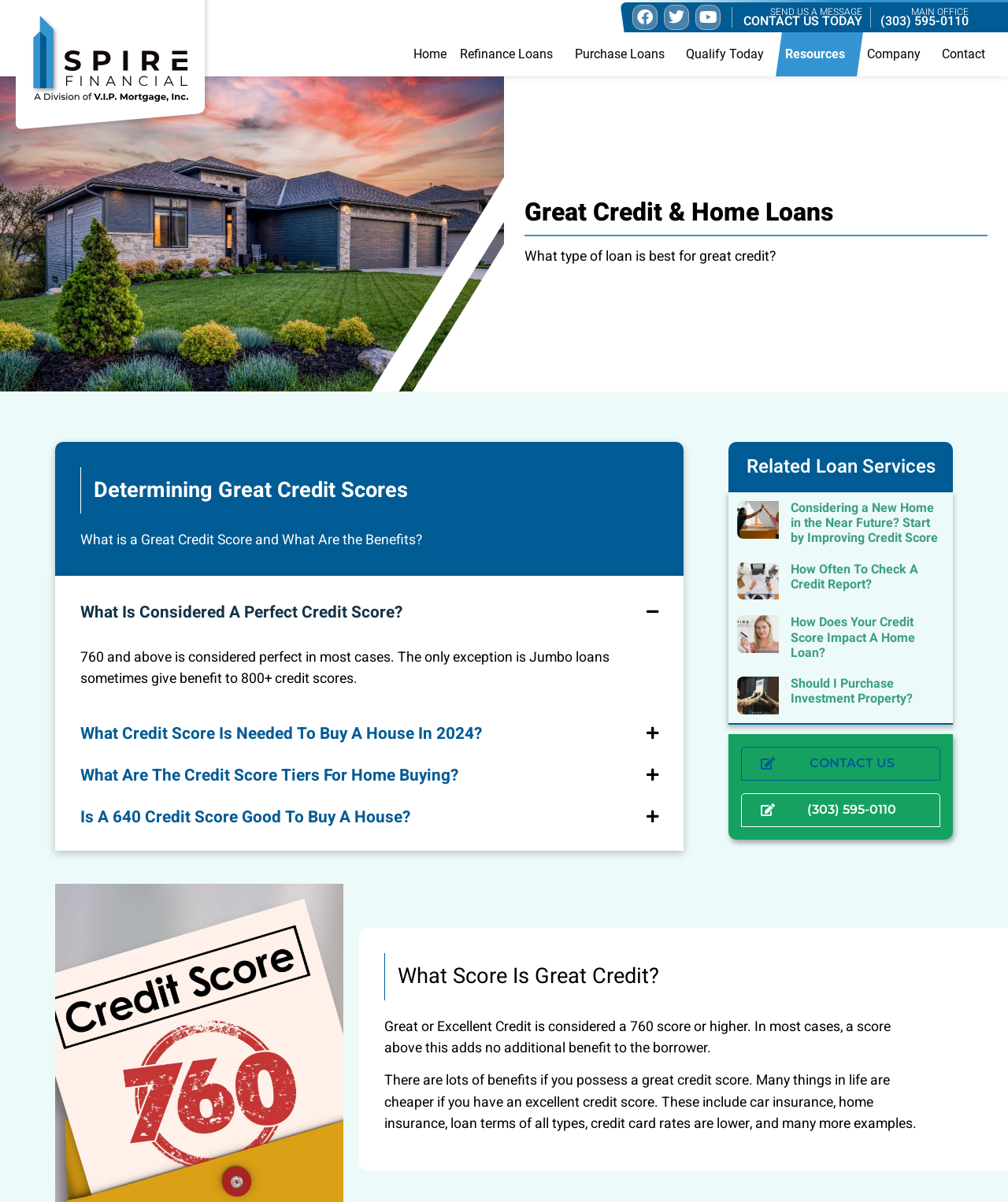What is the phone number of the main office?
Based on the screenshot, provide a one-word or short-phrase response.

(303) 595-0110